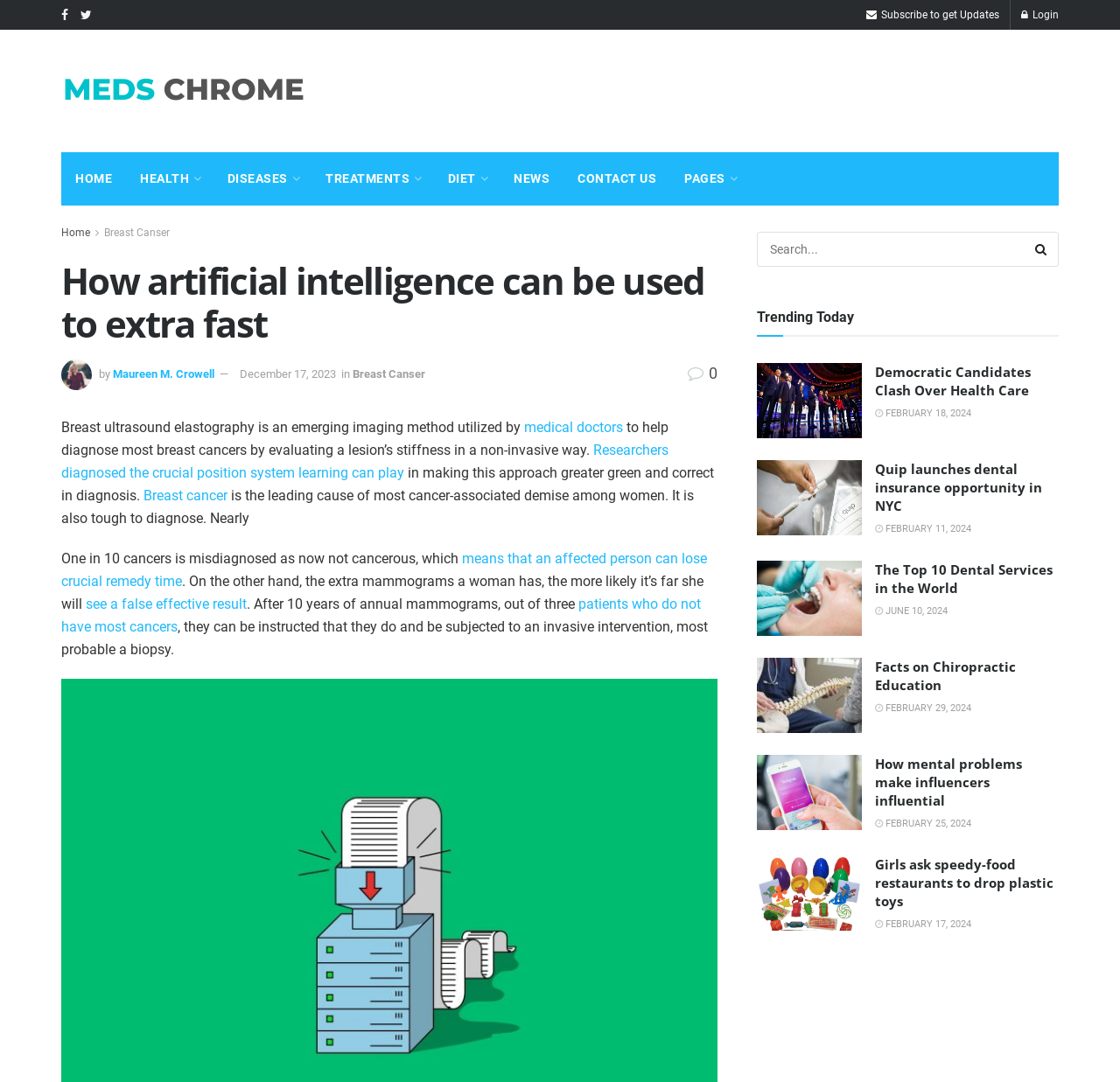Identify the bounding box coordinates for the element you need to click to achieve the following task: "Read the article about Breast Cancer". The coordinates must be four float values ranging from 0 to 1, formatted as [left, top, right, bottom].

[0.055, 0.209, 0.152, 0.221]